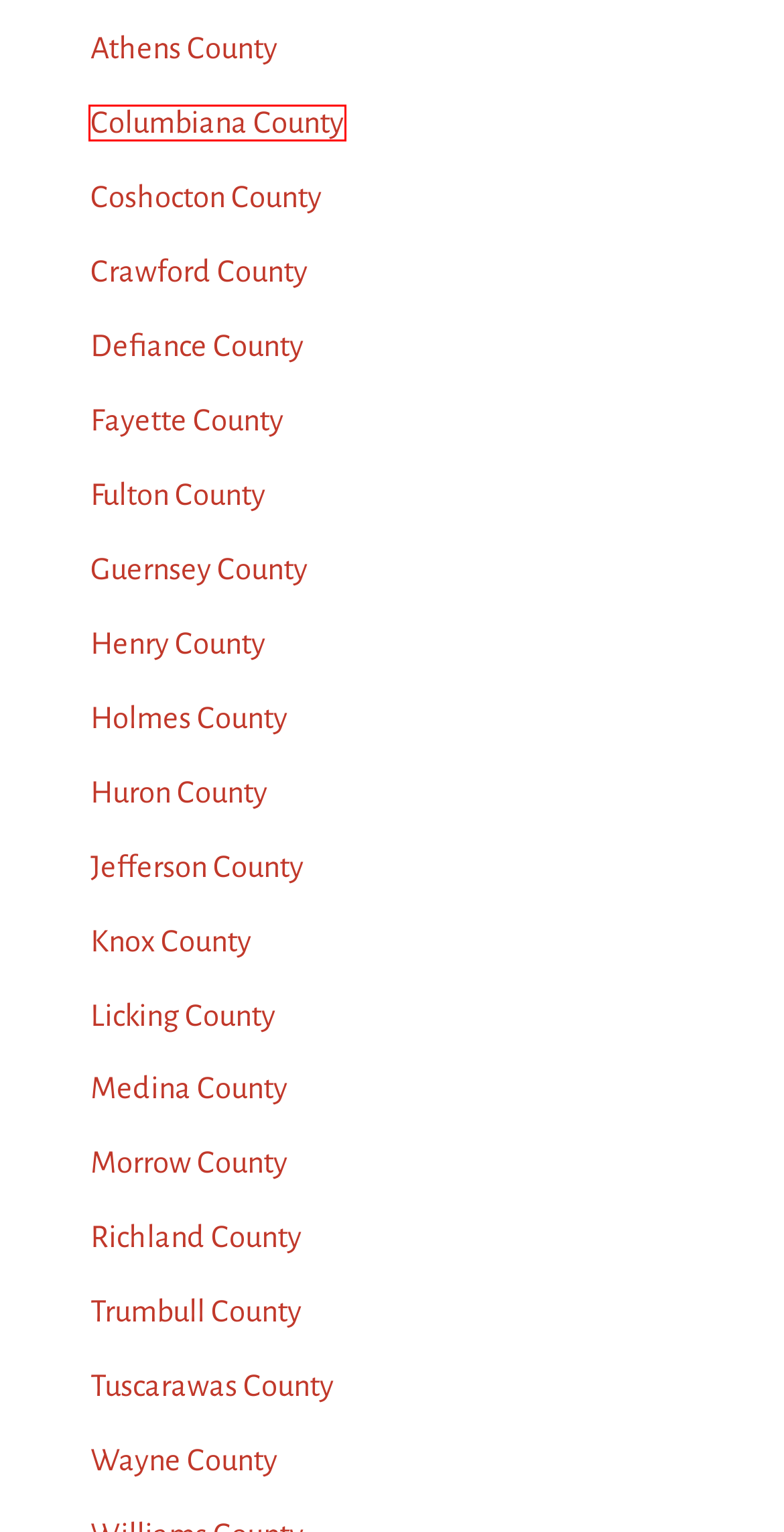Examine the screenshot of a webpage with a red bounding box around a UI element. Select the most accurate webpage description that corresponds to the new page after clicking the highlighted element. Here are the choices:
A. Columbiana County Archives — Ohio Genealogy
B. Tuscarawas County Archives — Ohio Genealogy
C. Wayne County Archives — Ohio Genealogy
D. Fulton County Archives — Ohio Genealogy
E. Henry County Archives — Ohio Genealogy
F. Coshocton County Archives — Ohio Genealogy
G. Crawford County Archives — Ohio Genealogy
H. Fayette County Archives — Ohio Genealogy

A